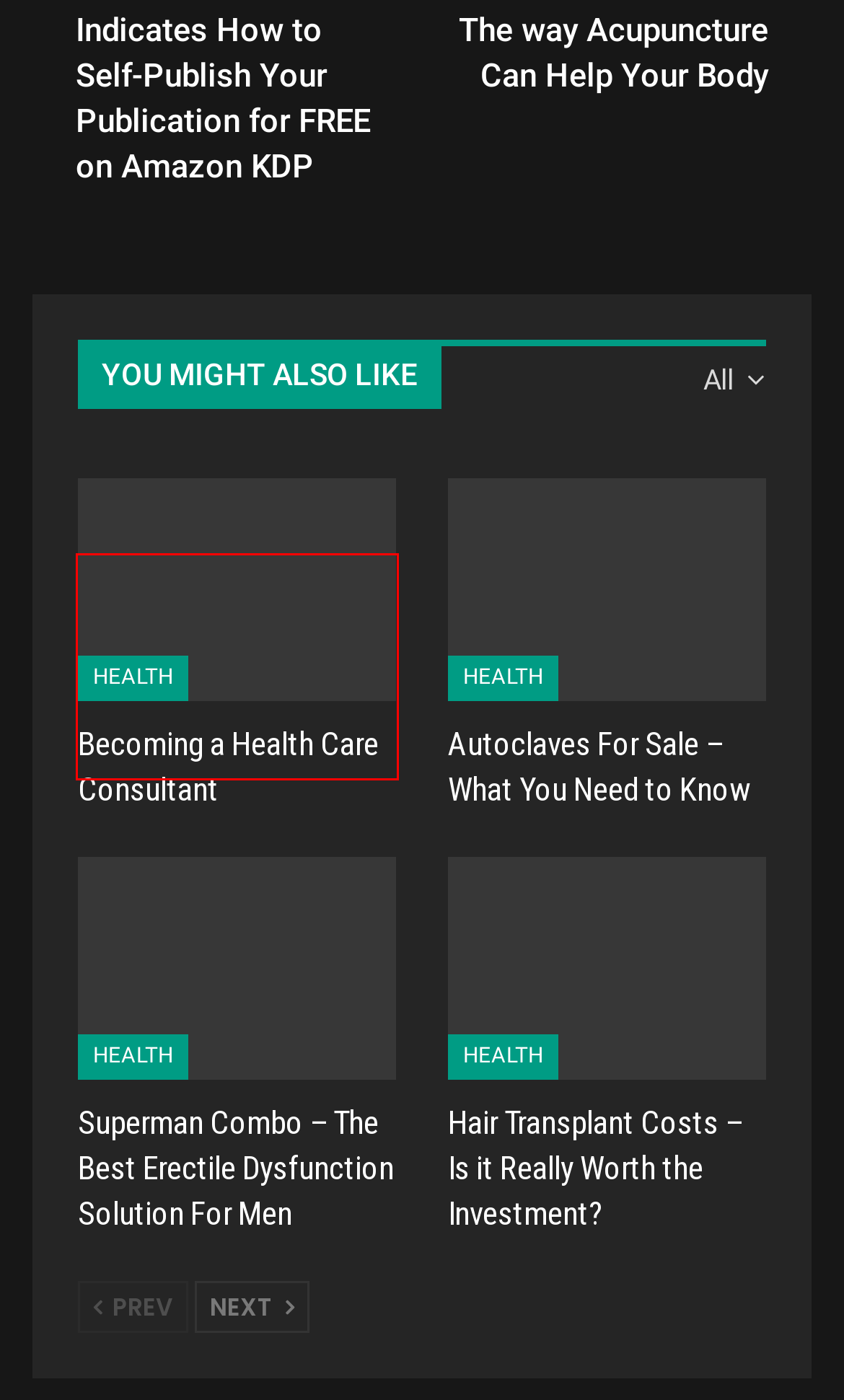A screenshot of a webpage is provided, featuring a red bounding box around a specific UI element. Identify the webpage description that most accurately reflects the new webpage after interacting with the selected element. Here are the candidates:
A. Games - Thedailyengage
B. Becoming a Health Care Consultant - Thedailyengage
C. Hair Transplant Costs - Is it Really Worth the Investment? - Thedailyengage
D. Autoclaves For Sale - What You Need to Know - Thedailyengage
E. Contact Us - Thedailyengage
F. Online Information Portal - The Daily Engage
G. Indicates How to Self-Publish Your Publication for FREE on Amazon KDP - Thedailyengage
H. Superman Combo - The Best Erectile Dysfunction Solution For Men - Thedailyengage

B